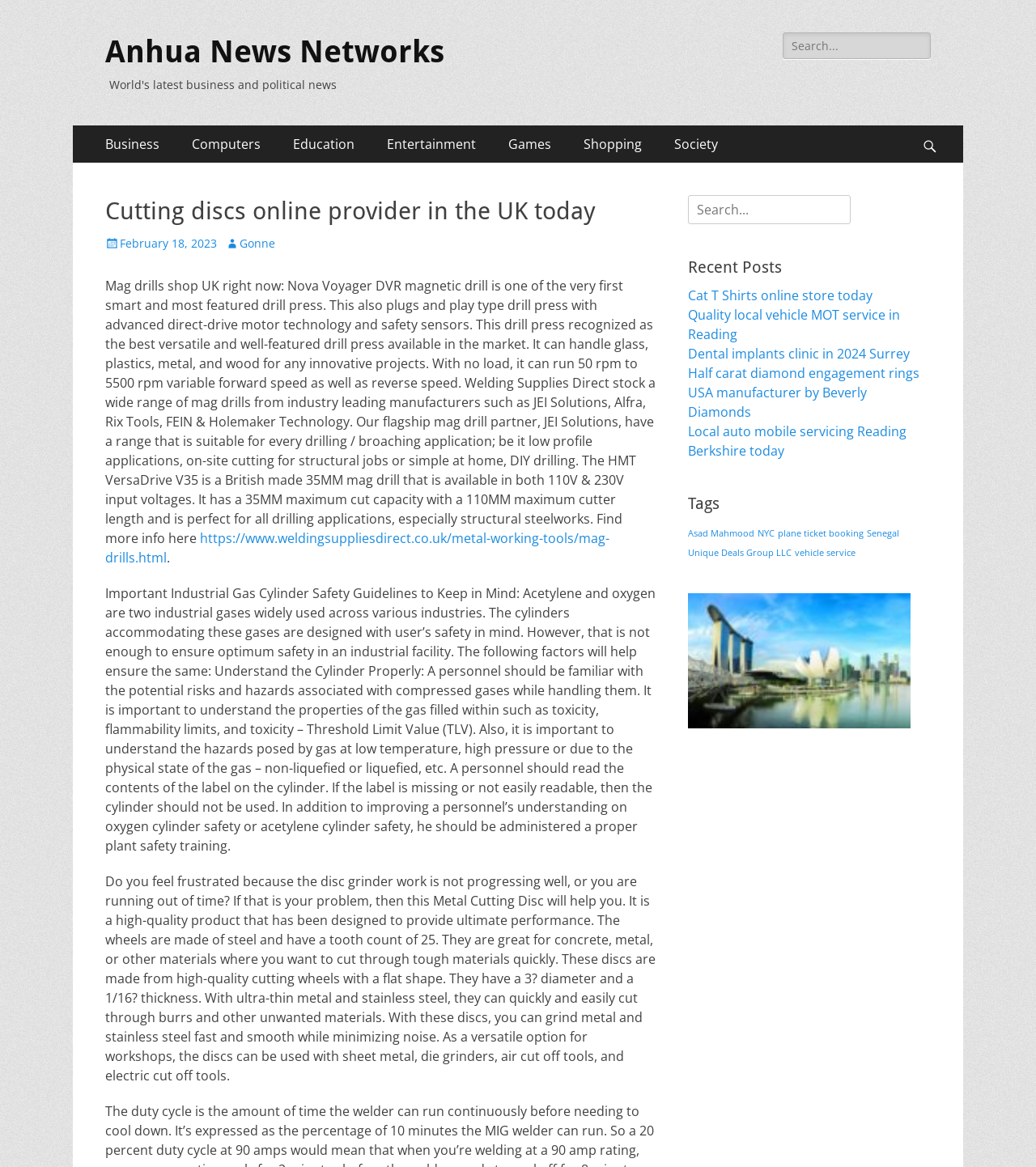Determine the bounding box coordinates of the UI element described below. Use the format (top-left x, top-left y, bottom-right x, bottom-right y) with floating point numbers between 0 and 1: Anhua News Networks

[0.102, 0.029, 0.429, 0.06]